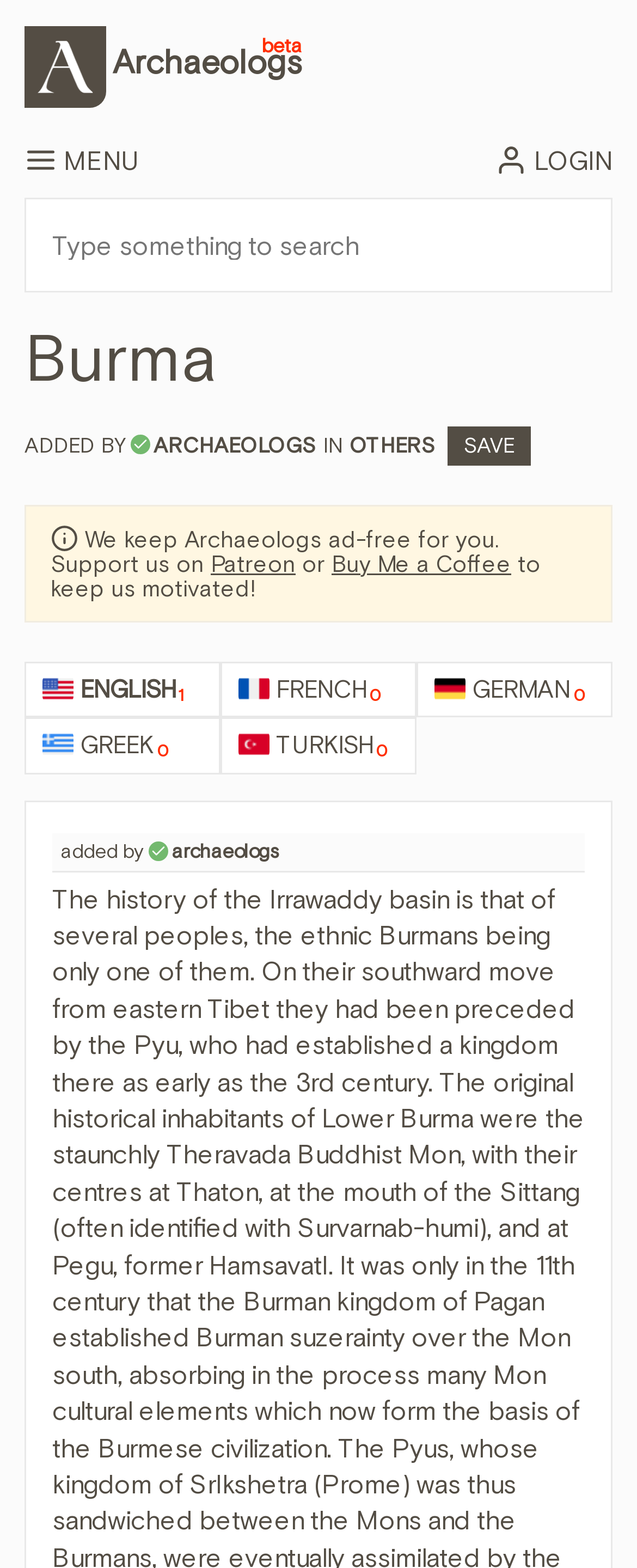What is the purpose of the textbox at the top?
Please ensure your answer is as detailed and informative as possible.

The textbox at the top of the webpage has a placeholder text 'Type something to search', indicating that it is used for searching purposes.